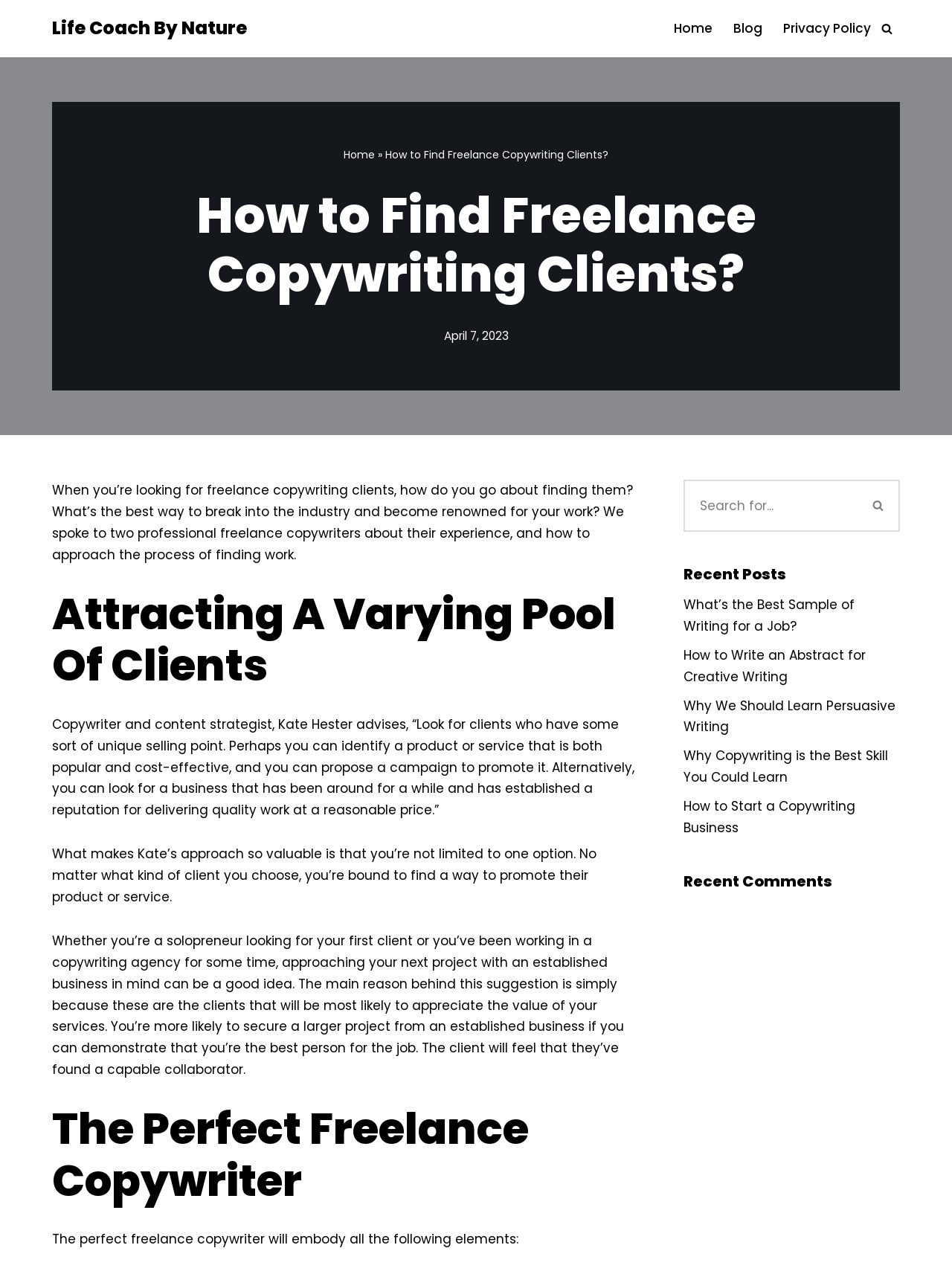Can you find the bounding box coordinates for the UI element given this description: "Life Coach By Nature"? Provide the coordinates as four float numbers between 0 and 1: [left, top, right, bottom].

[0.055, 0.011, 0.259, 0.034]